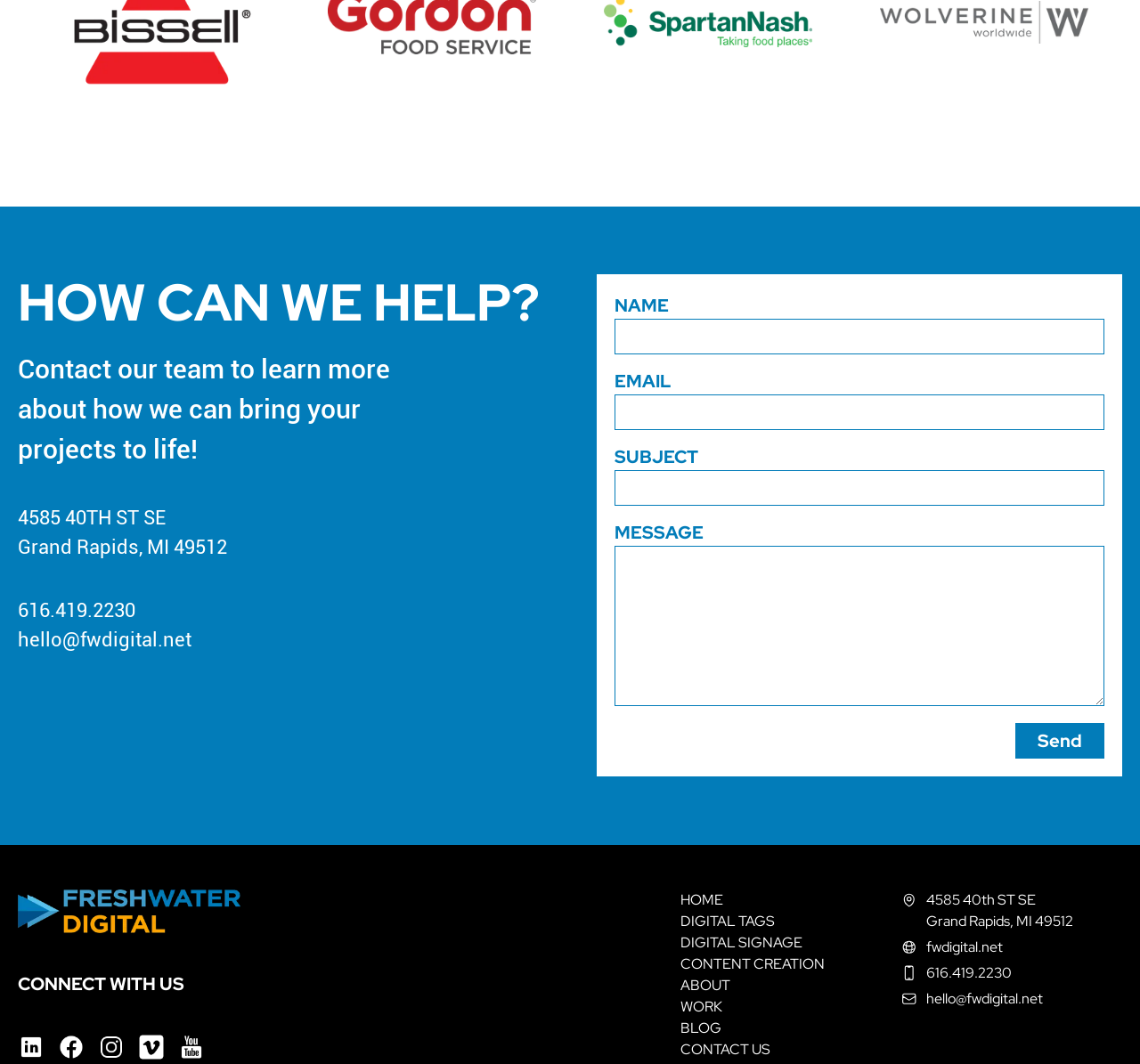Can you provide the bounding box coordinates for the element that should be clicked to implement the instruction: "Click the Send button"?

[0.891, 0.68, 0.969, 0.713]